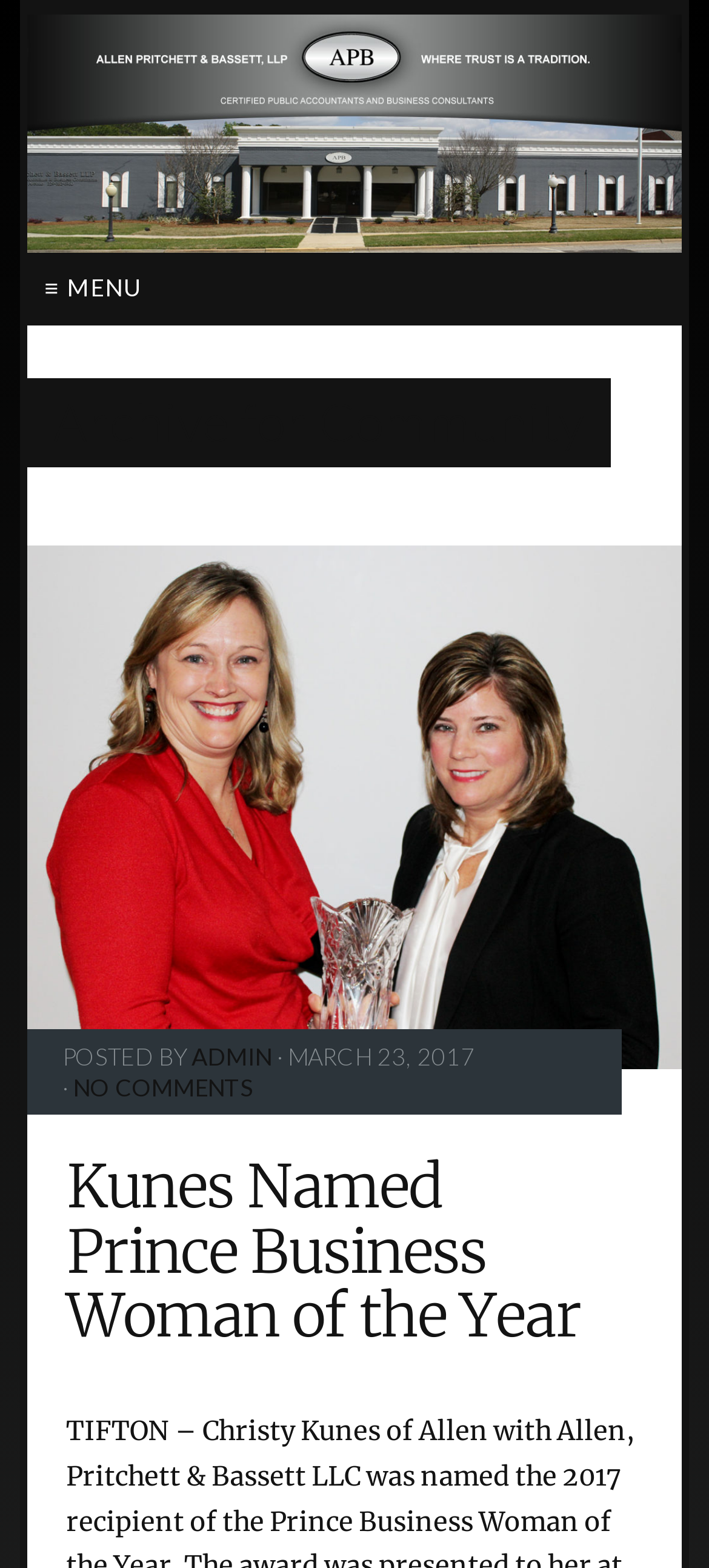What is the date of the latest article?
Ensure your answer is thorough and detailed.

The date of the latest article can be found by looking at the 'POSTED BY' section, which is located below the archive title. The date 'MARCH 23, 2017' is next to the 'POSTED BY' text, indicating that the latest article was posted on this date.